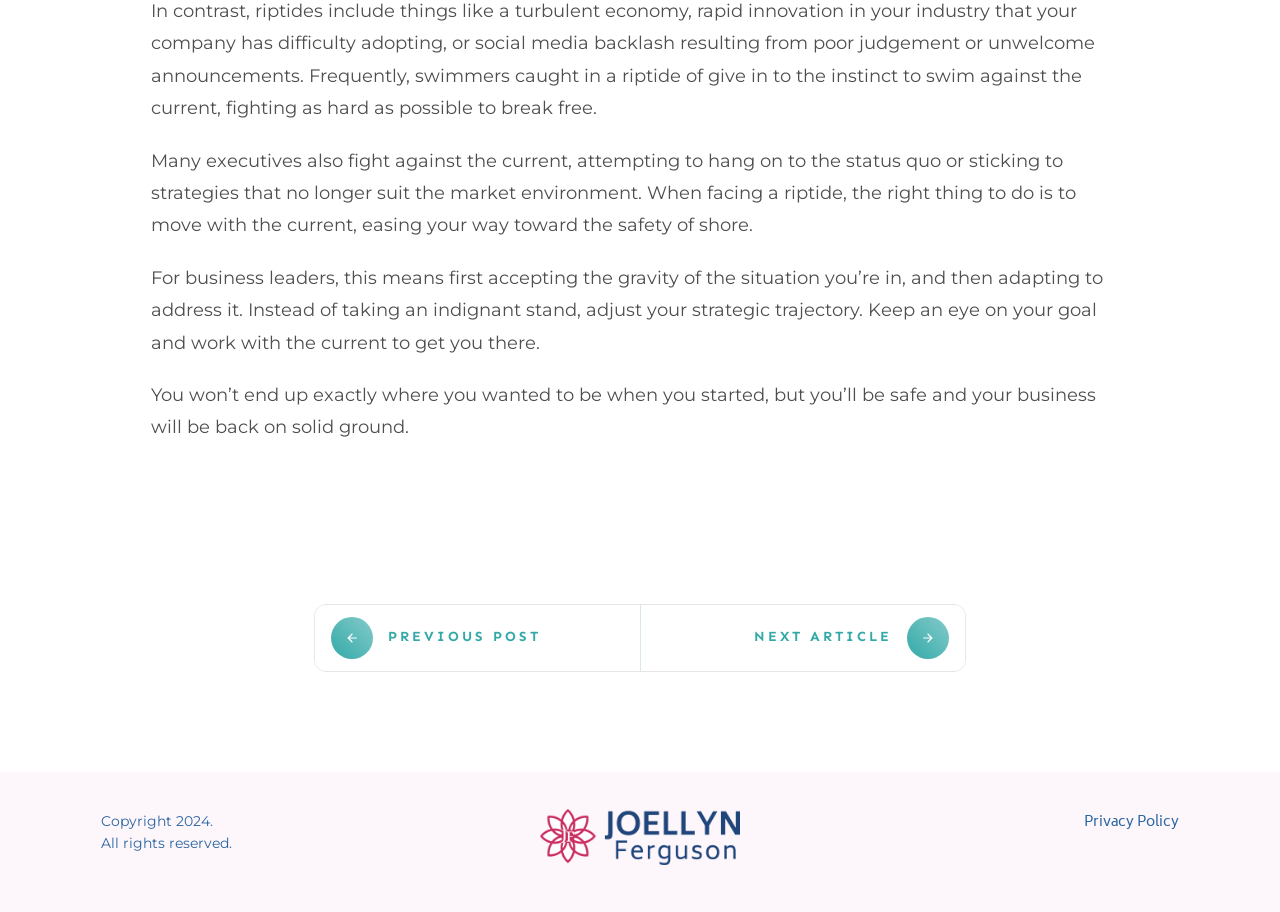How many navigation links are present?
Please give a detailed and elaborate answer to the question.

There are three navigation links present on the webpage: 'PREVIOUS POST', 'NEXT ARTICLE', and 'Privacy Policy'. These links can be identified by their element types and OCR text.